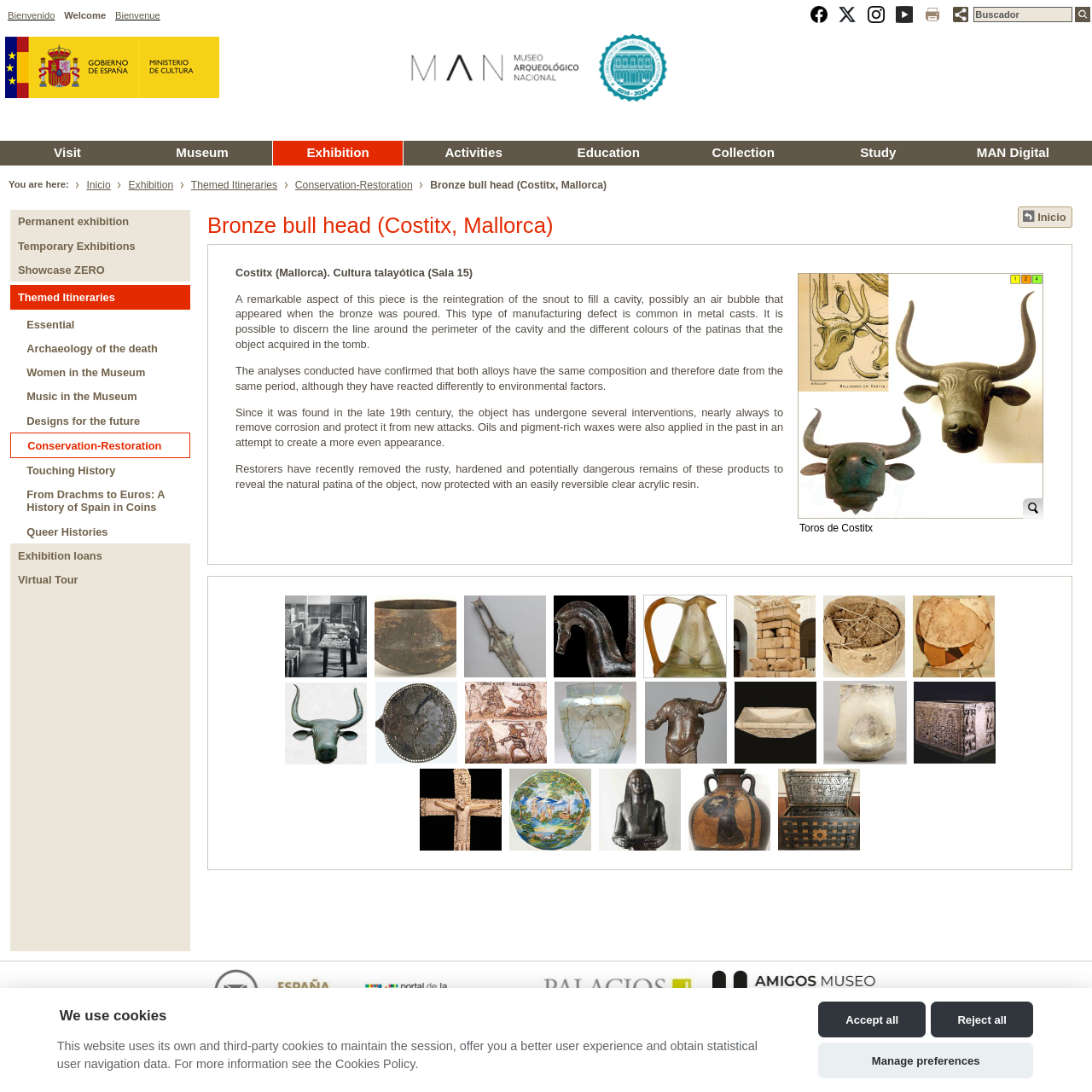What is the theme of the exhibition?
Please provide a single word or phrase as your answer based on the screenshot.

Archaeology